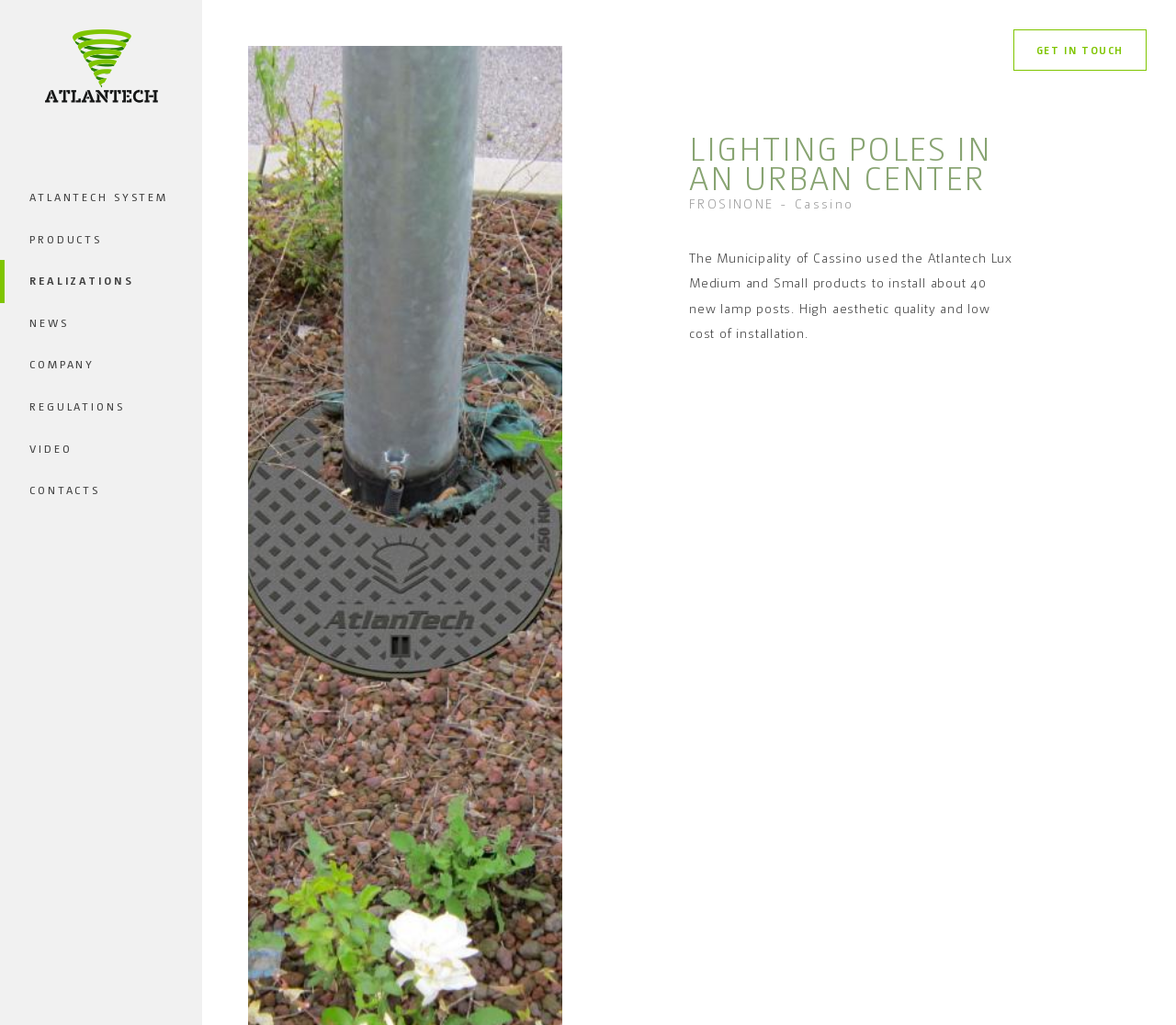What can be done through the 'GET IN TOUCH' link?
Using the image as a reference, give an elaborate response to the question.

The 'GET IN TOUCH' link is likely to provide a way for users to contact the company or get in touch with them, possibly through a contact form or email address.